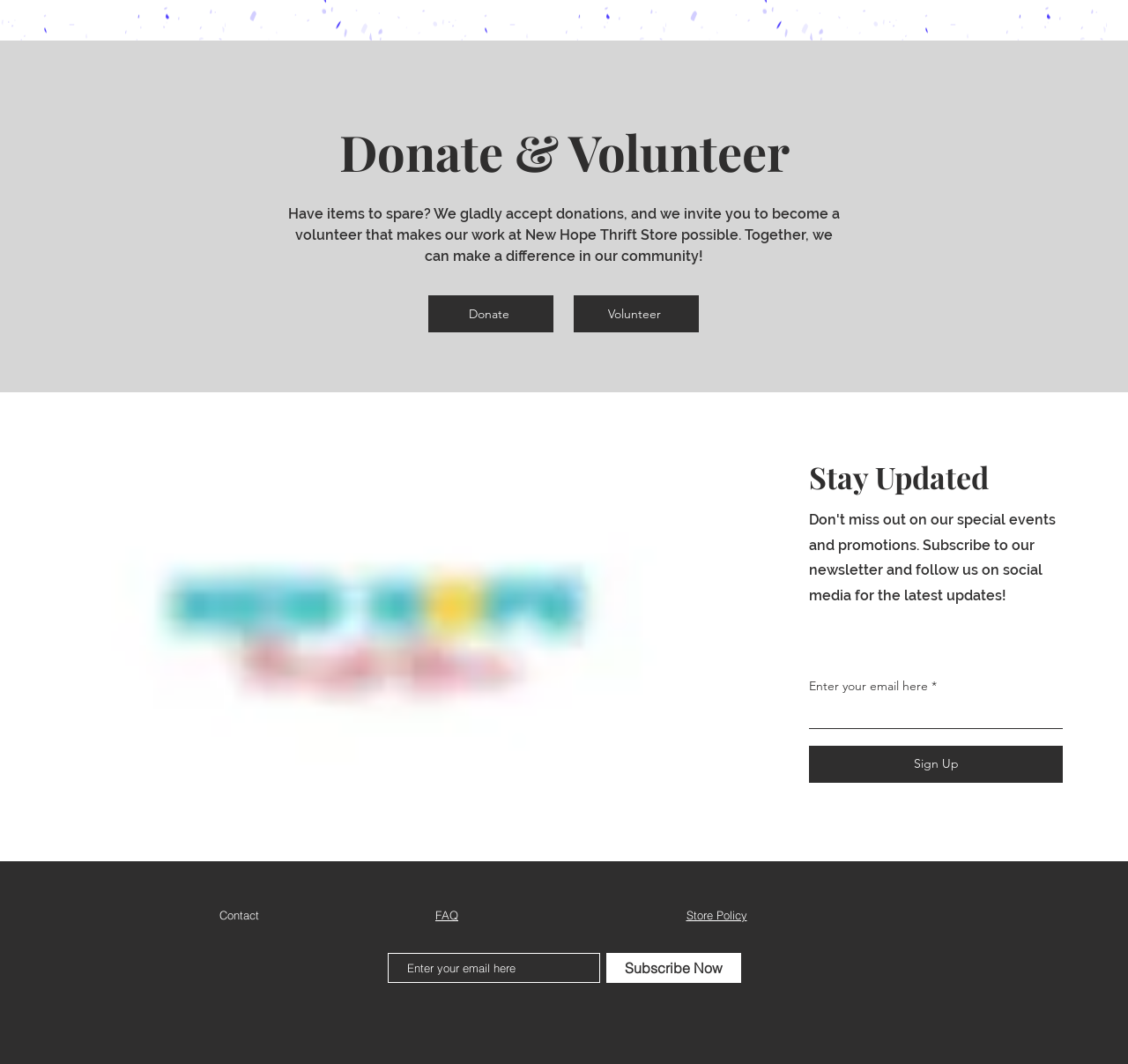What is the main purpose of New Hope Thrift Store?
Answer the question using a single word or phrase, according to the image.

Donate and Volunteer